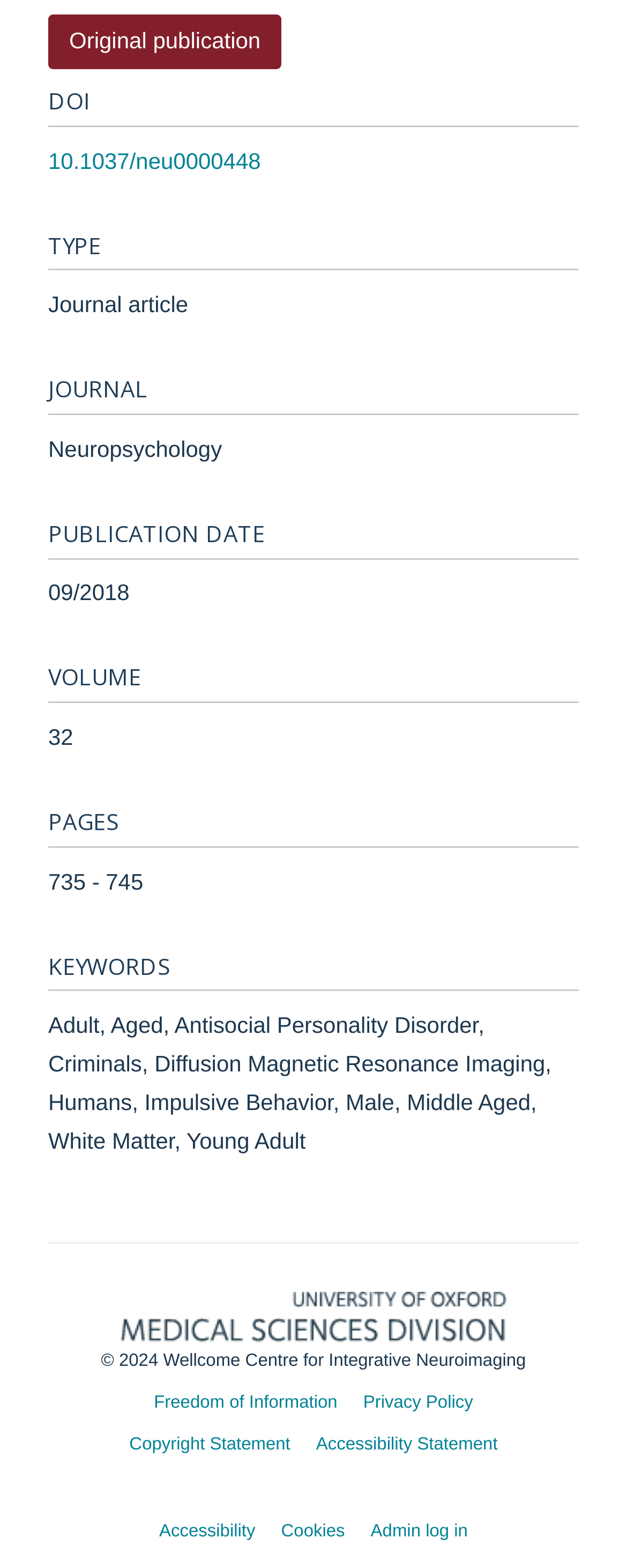What is the DOI of the publication?
Please provide a full and detailed response to the question.

I determined the answer by examining the 'DOI' heading and its corresponding link '10.1037/neu0000448'.